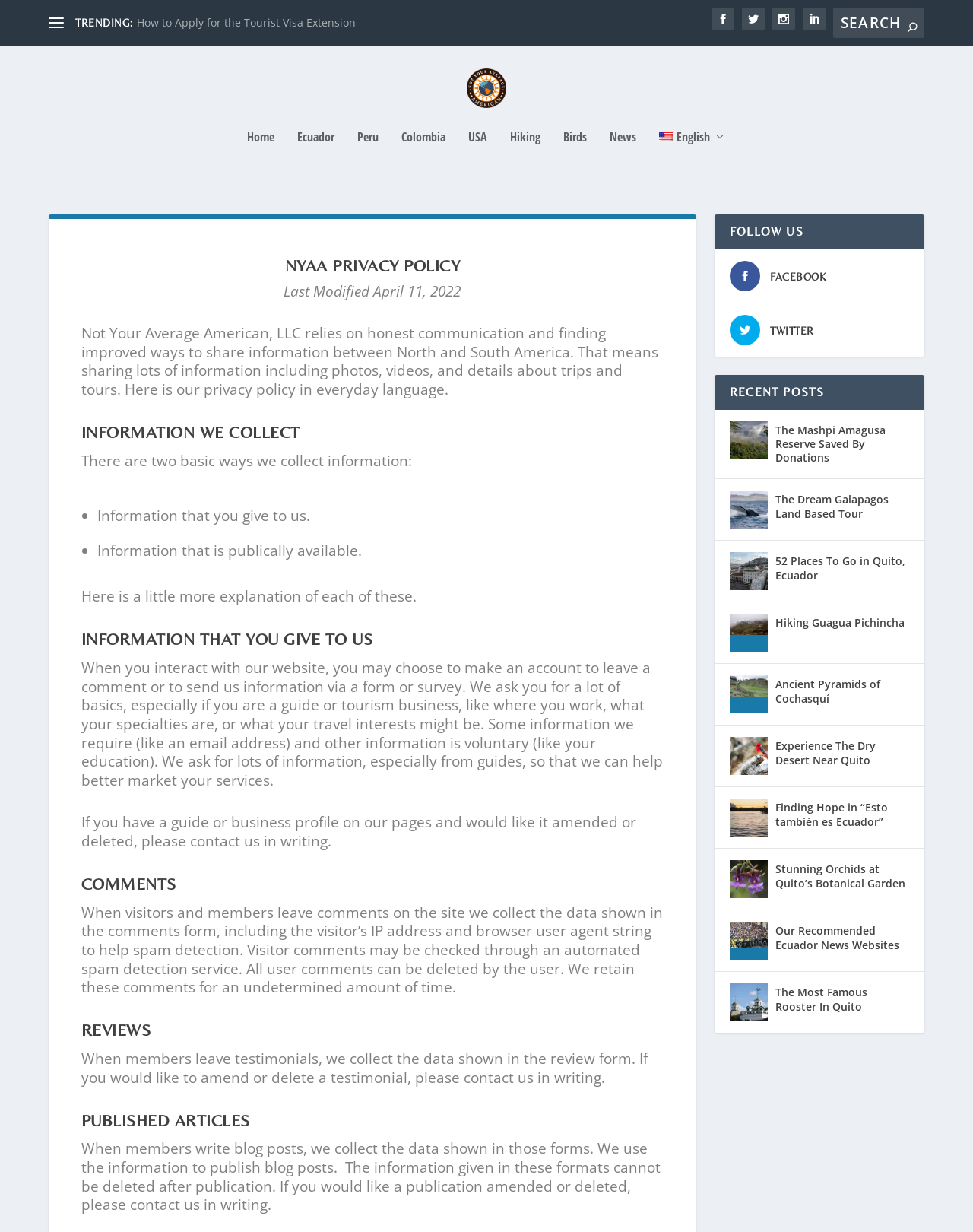Extract the bounding box coordinates of the UI element described: "parent_node: Home". Provide the coordinates in the format [left, top, right, bottom] with values ranging from 0 to 1.

[0.05, 0.058, 0.95, 0.143]